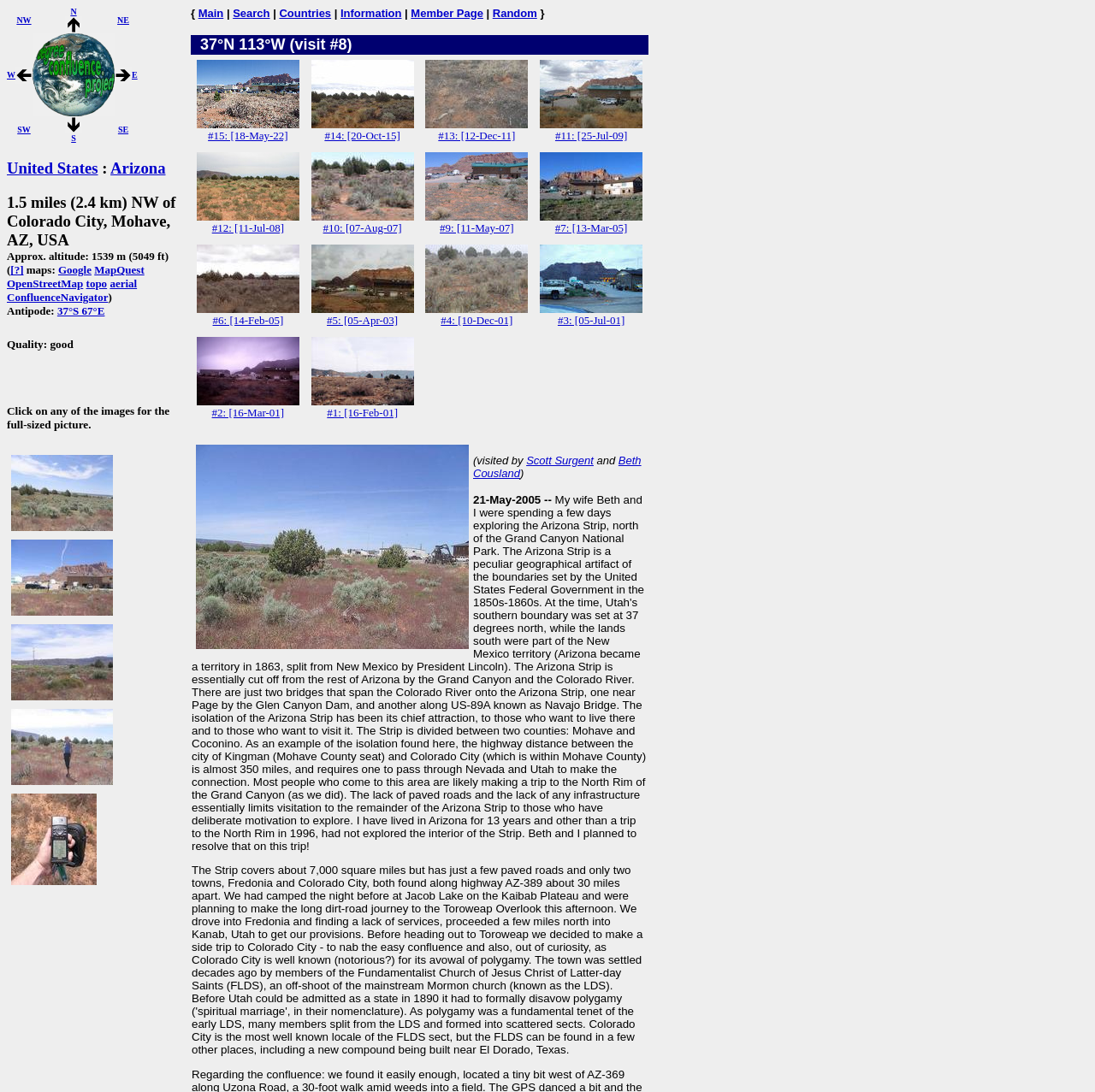Based on what you see in the screenshot, provide a thorough answer to this question: What is the antipode of this confluence?

I found the text 'Antipode: 37°S 67°E' which indicates that the antipode of this confluence is located at 37°S 67°E.